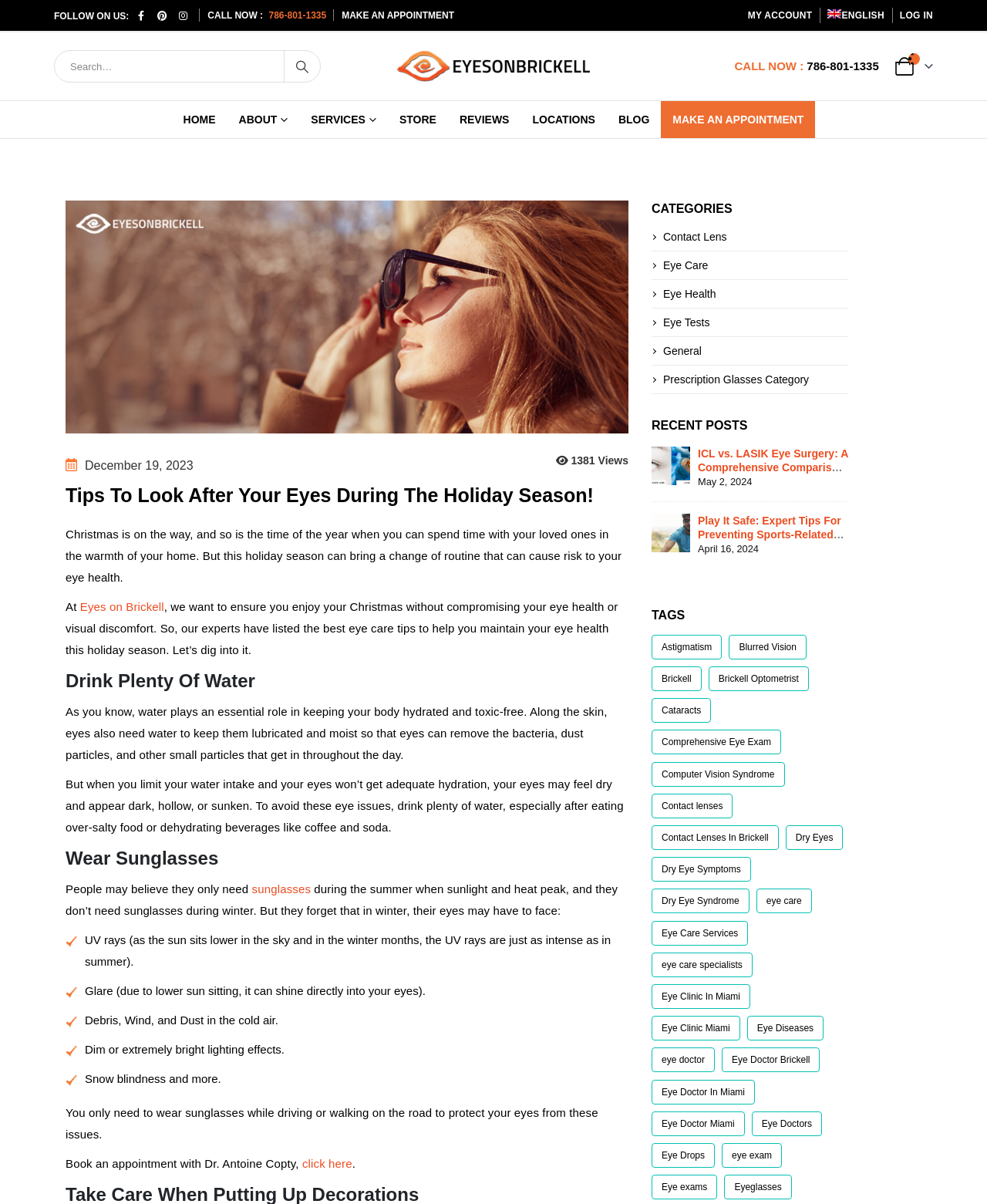Could you specify the bounding box coordinates for the clickable section to complete the following instruction: "Make an appointment"?

[0.67, 0.084, 0.826, 0.115]